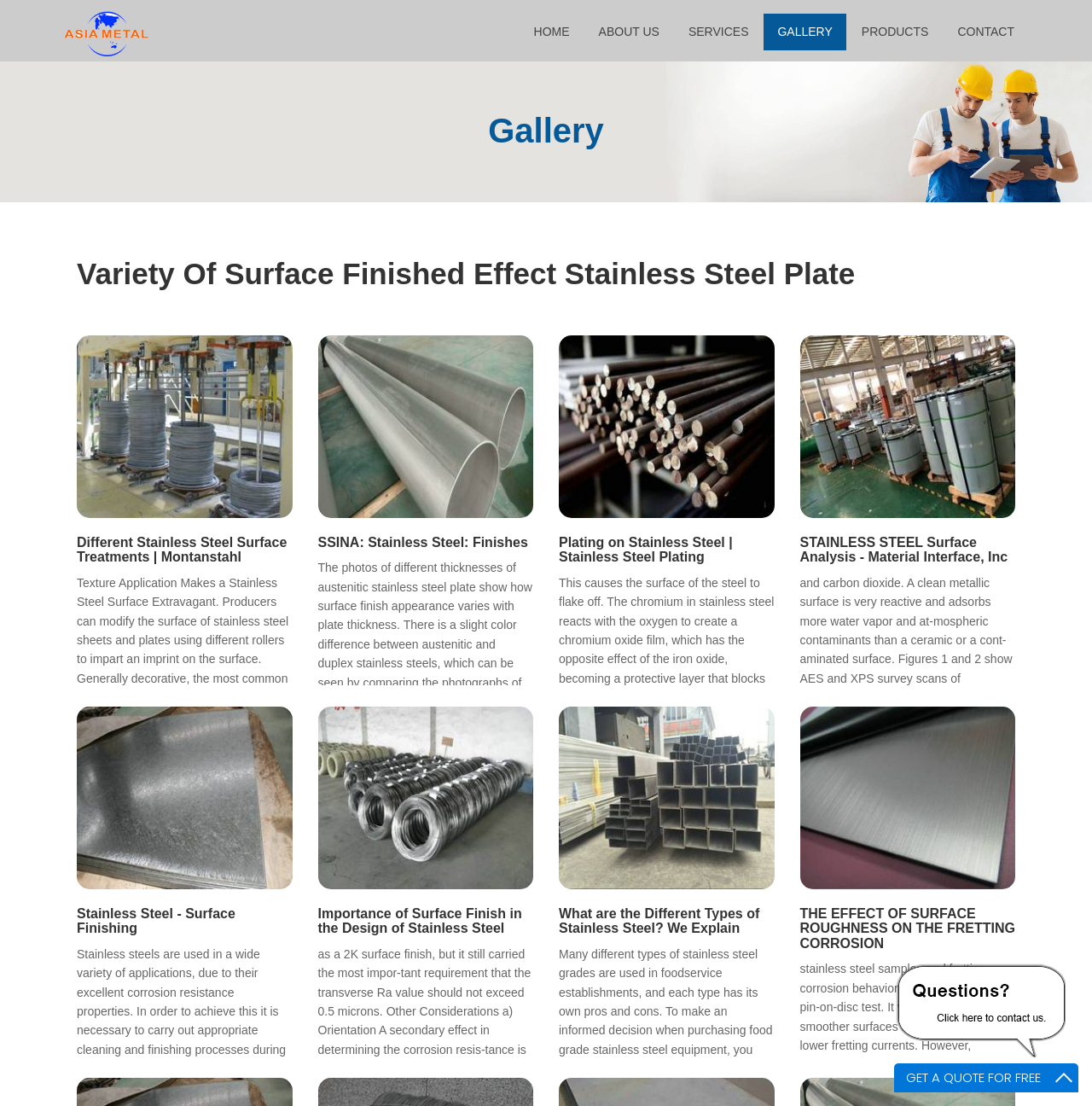Give a short answer to this question using one word or a phrase:
Is the website providing information or selling products?

Providing information